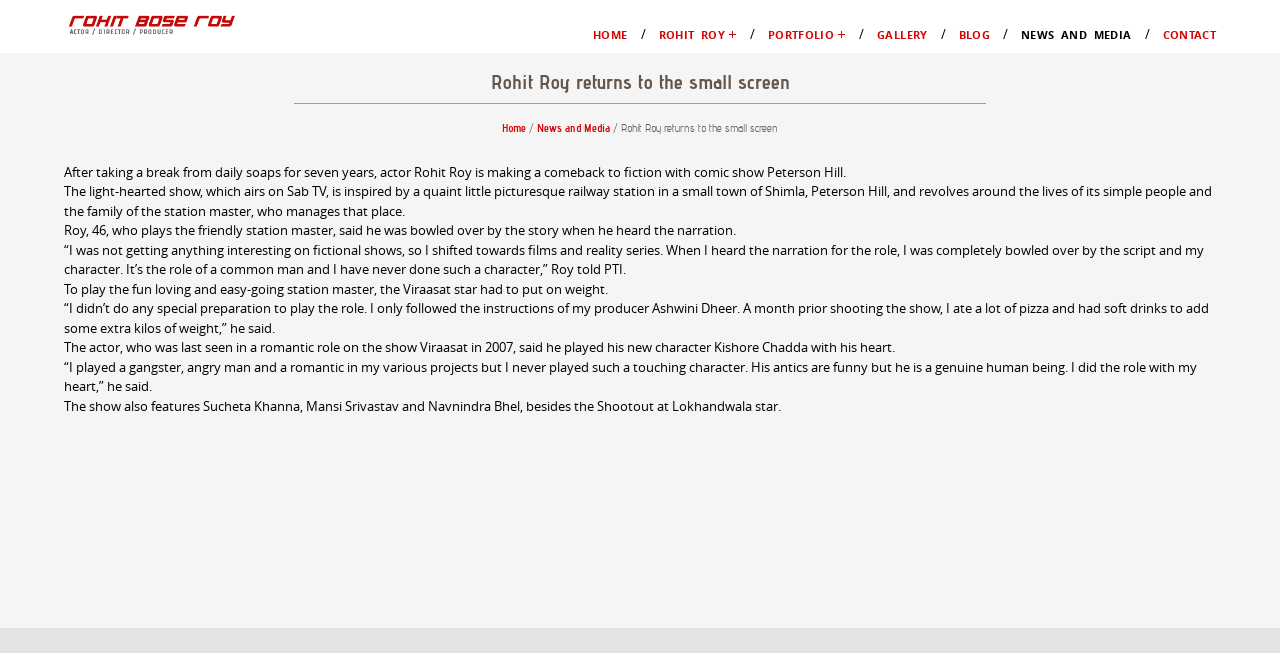What is the role of Rohit Roy in the show?
Provide a one-word or short-phrase answer based on the image.

Station master